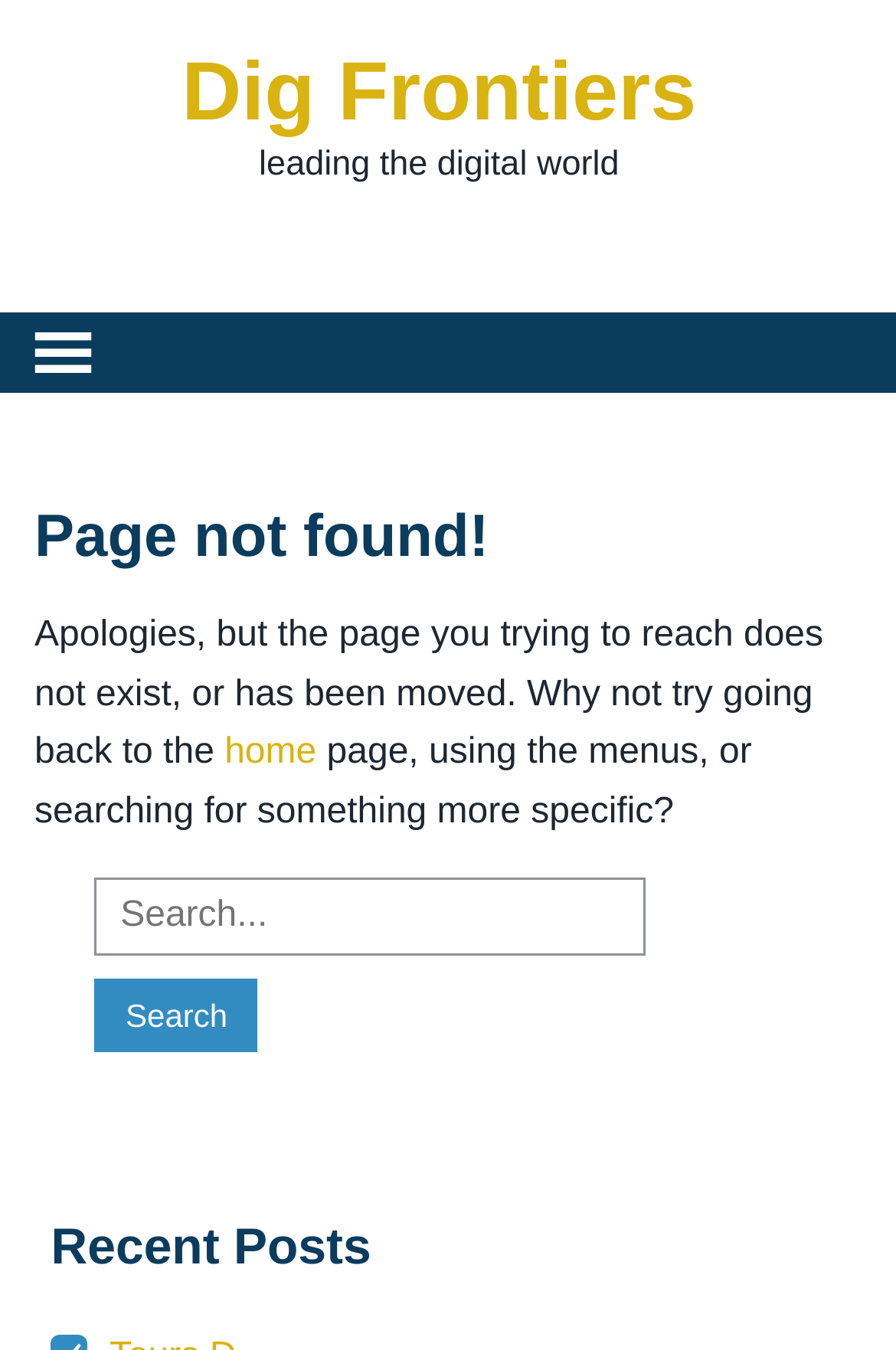Is there a way to navigate using menus?
Based on the screenshot, provide a one-word or short-phrase response.

Yes